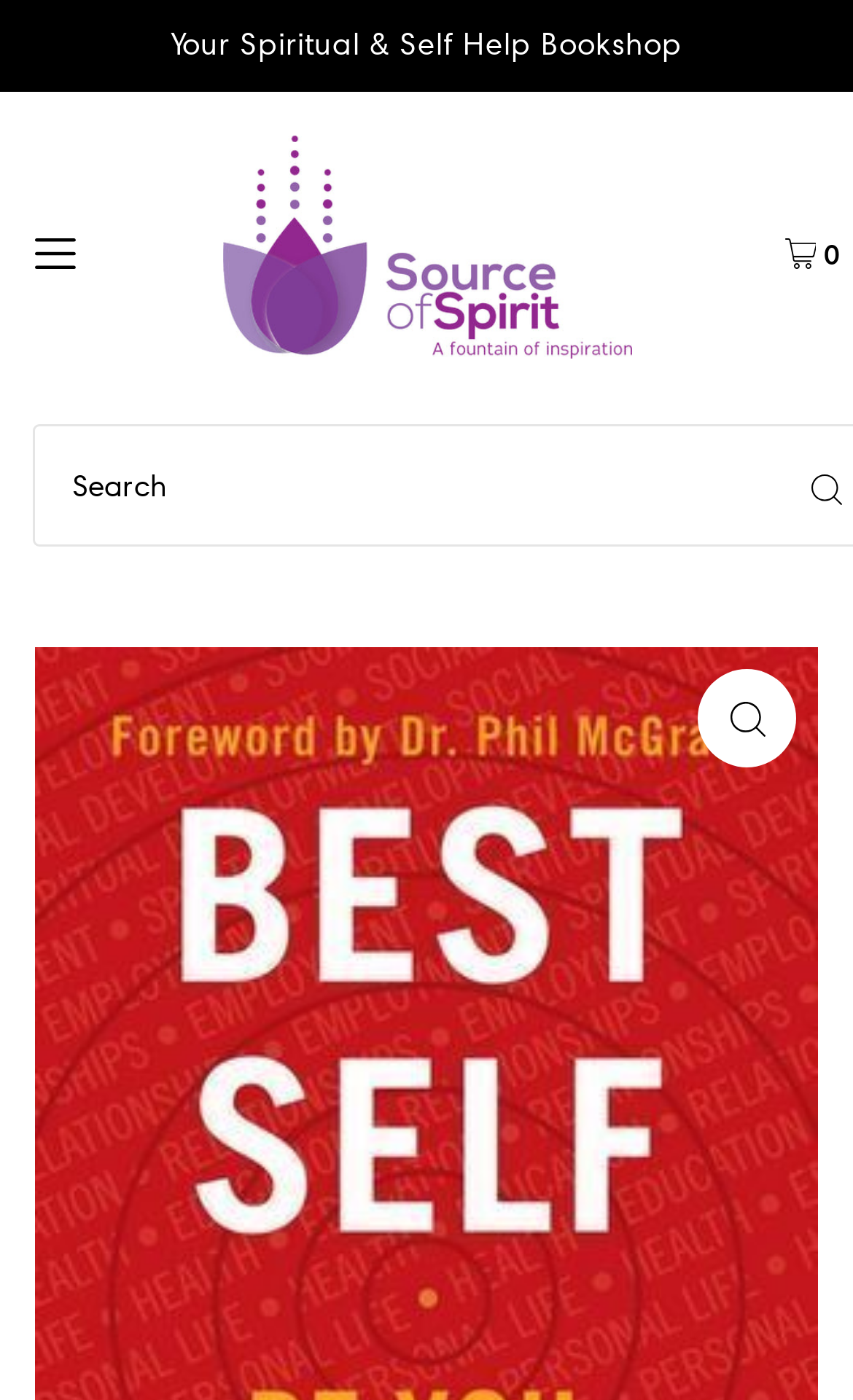What is the purpose of the image with a zoom link?
Provide a detailed answer to the question using information from the image.

I found the answer by looking at the image element with a link child that has the text 'Click to zoom'. This suggests that the image is a product image and the link is used to zoom in on the image.